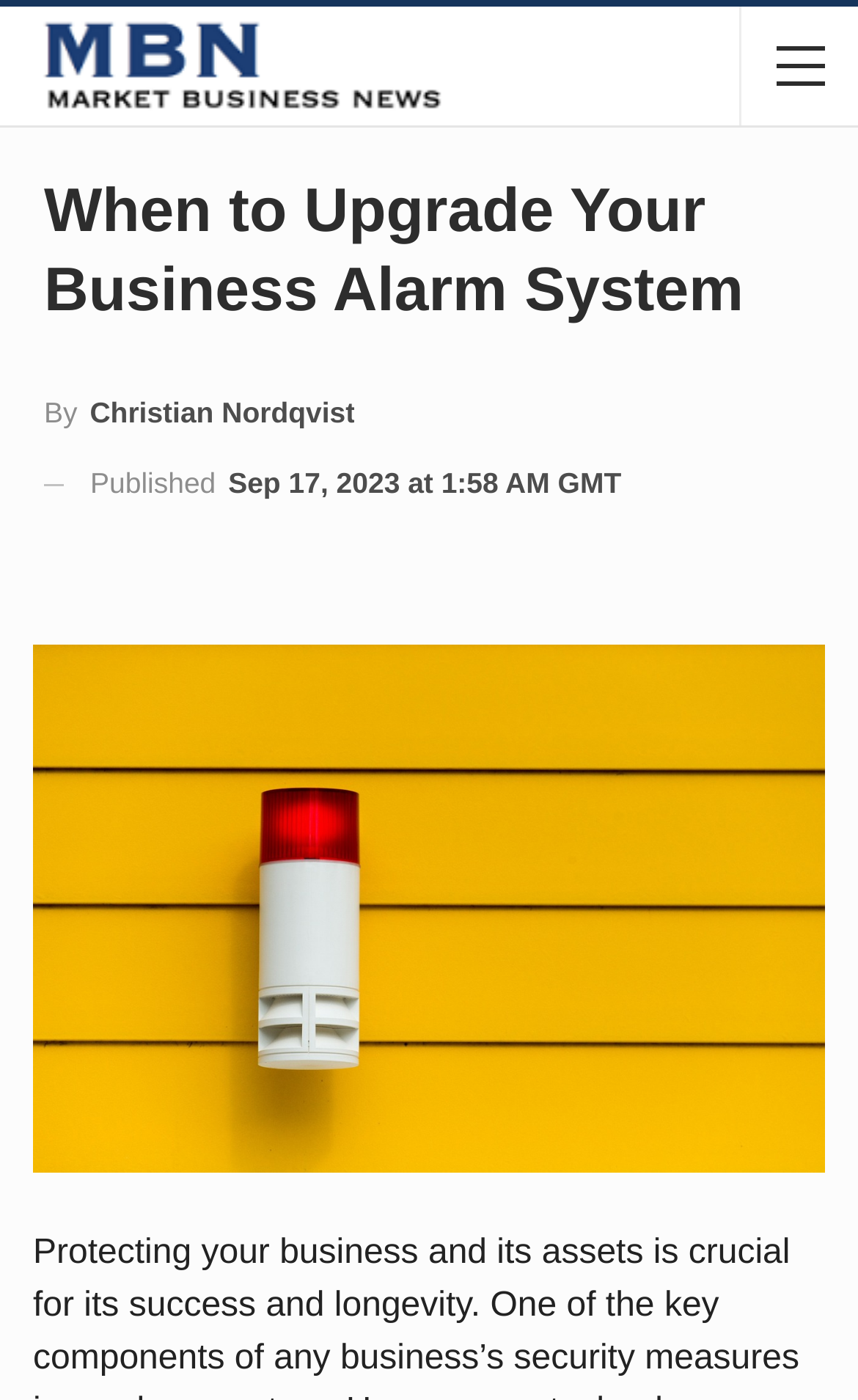Based on the provided description, "By Christian Nordqvist", find the bounding box of the corresponding UI element in the screenshot.

[0.051, 0.264, 0.414, 0.325]